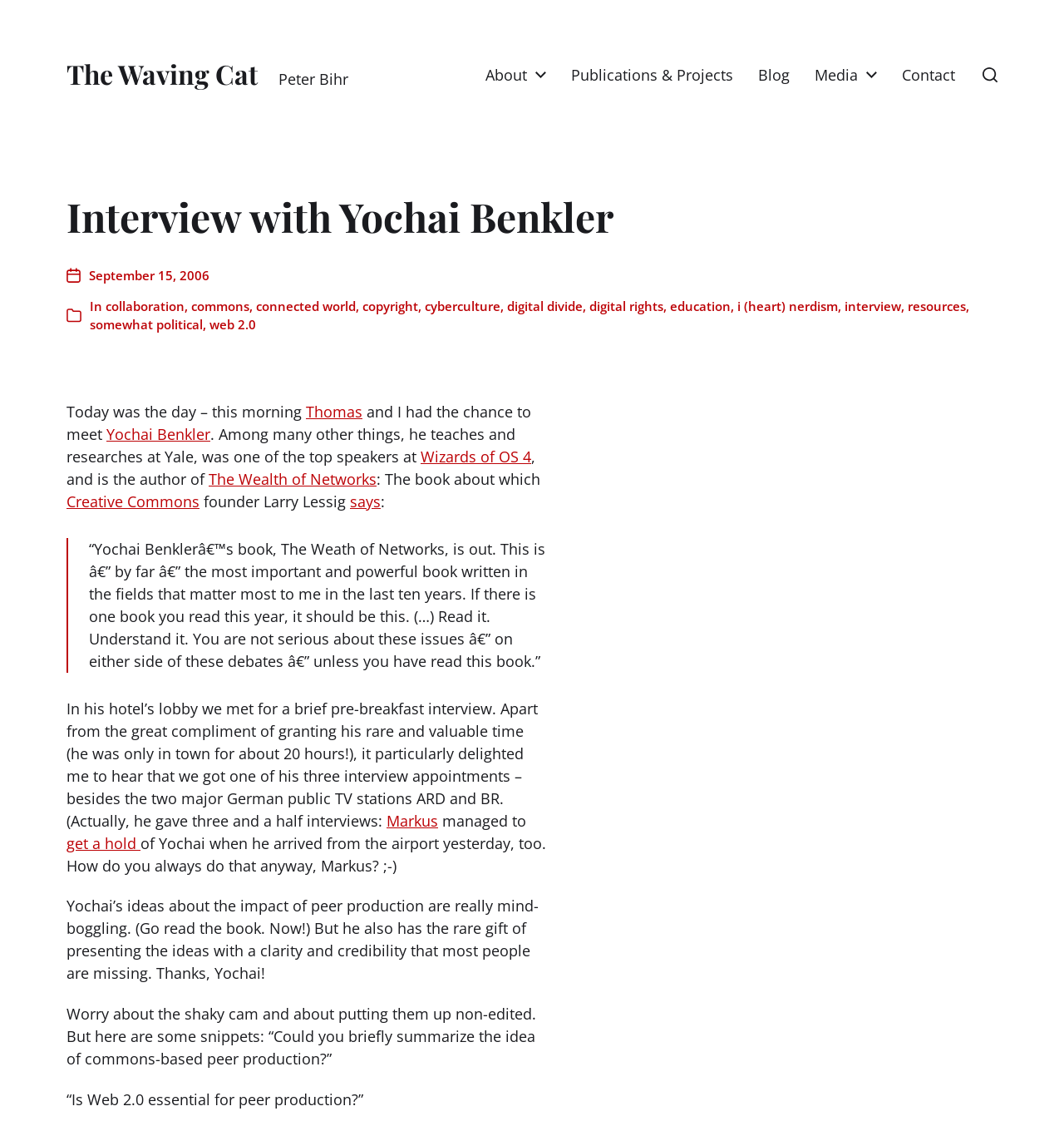Based on the element description: "collaboration", identify the UI element and provide its bounding box coordinates. Use four float numbers between 0 and 1, [left, top, right, bottom].

[0.099, 0.265, 0.173, 0.28]